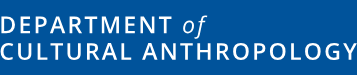Please look at the image and answer the question with a detailed explanation: What is the font style of the header?

The caption describes the font of the header as 'clean, modern', suggesting that the font style is simple, elegant, and contemporary, which is often associated with academic and institutional branding.